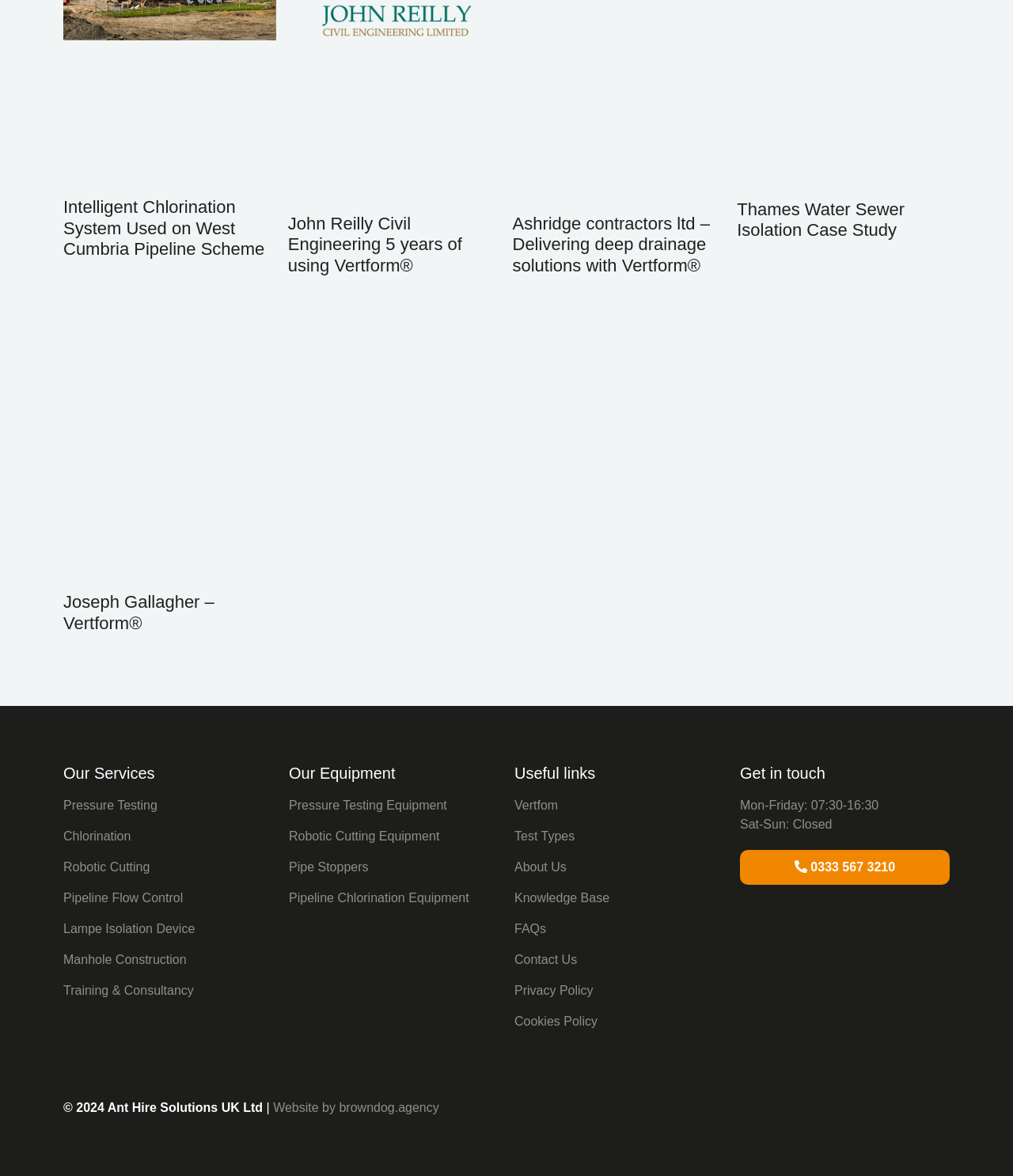Predict the bounding box coordinates for the UI element described as: "C72020". The coordinates should be four float numbers between 0 and 1, presented as [left, top, right, bottom].

None